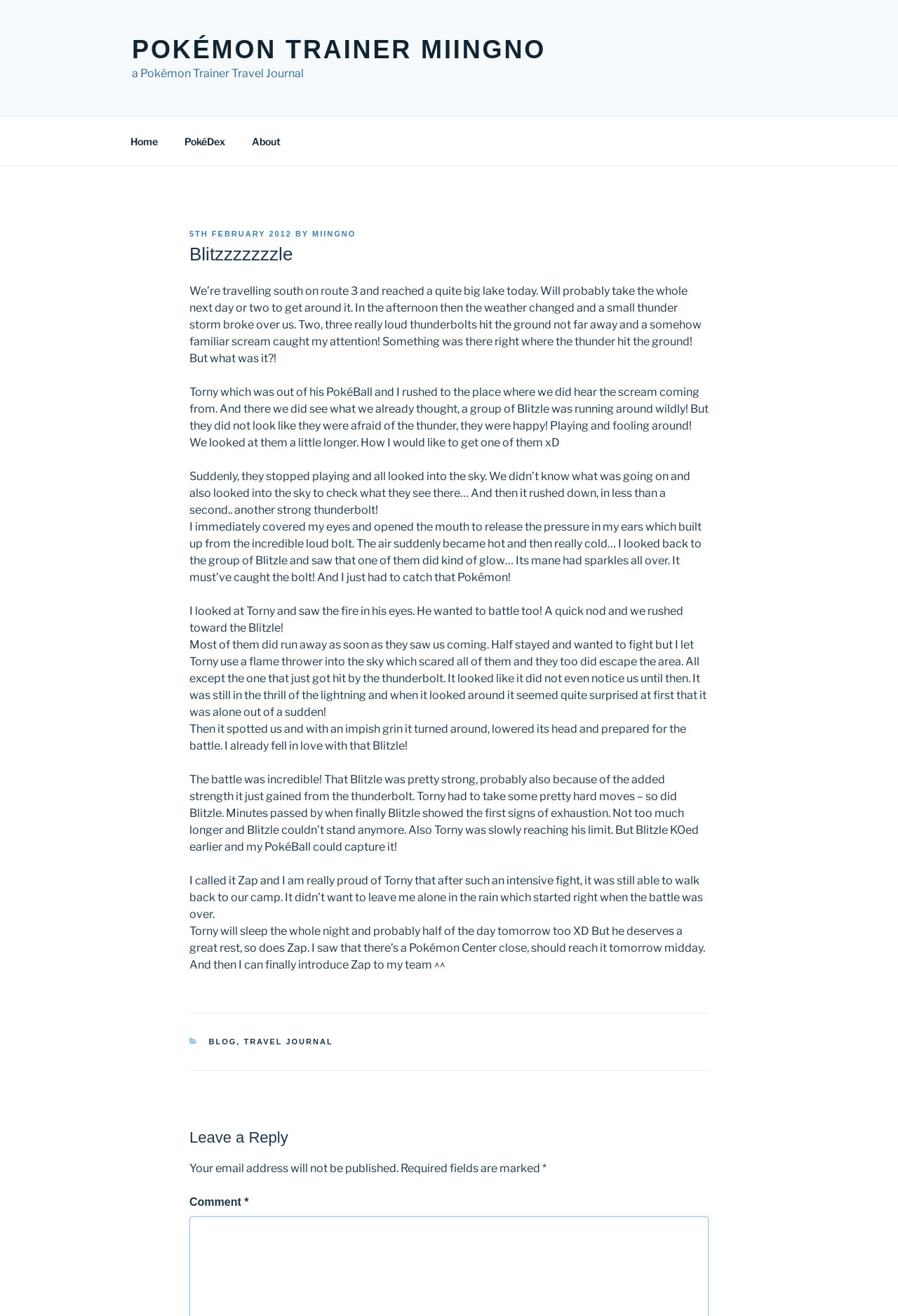Locate the bounding box coordinates of the element you need to click to accomplish the task described by this instruction: "Click on the 'Home' link".

[0.131, 0.094, 0.189, 0.12]